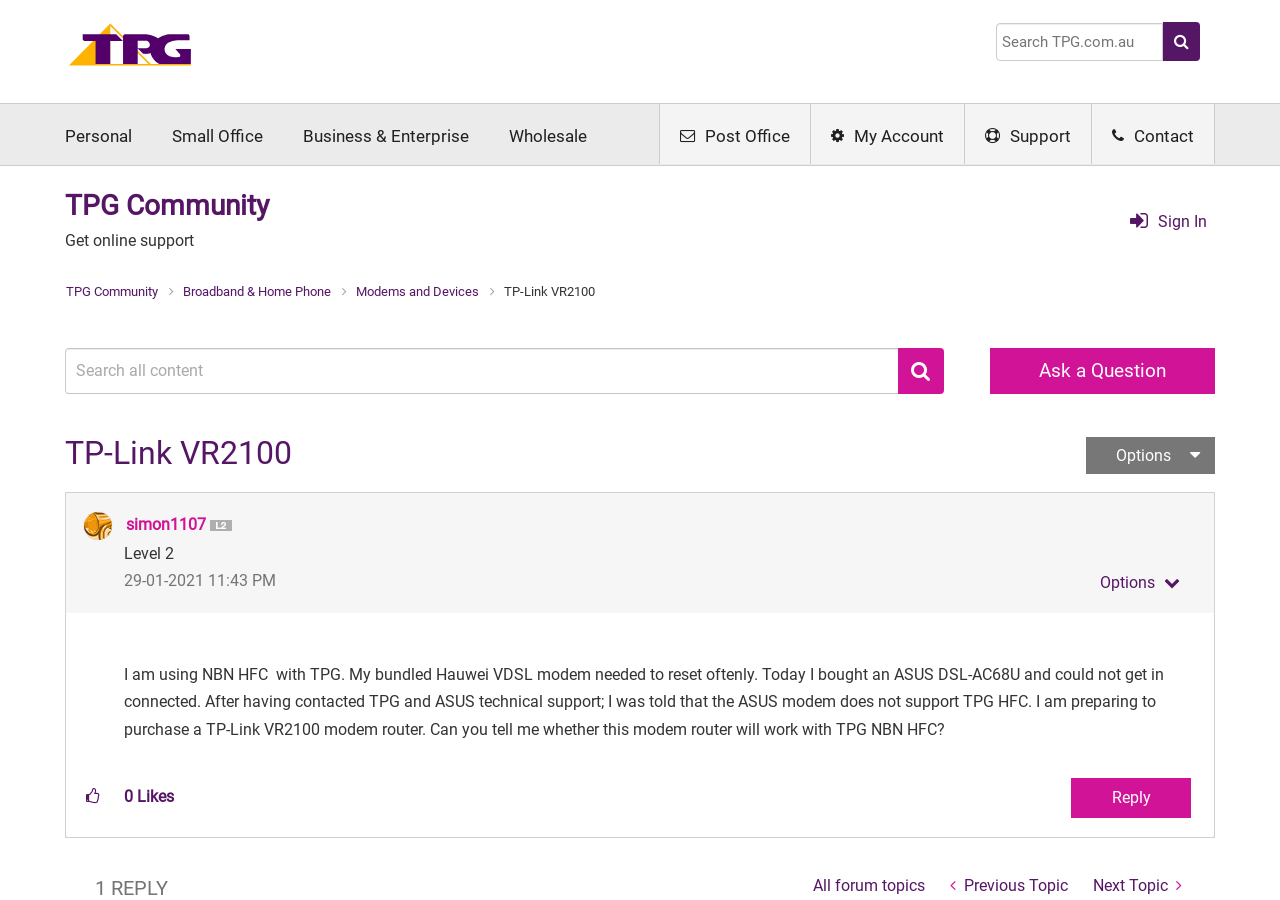Provide a one-word or one-phrase answer to the question:
What is the type of the 'Home' element?

link